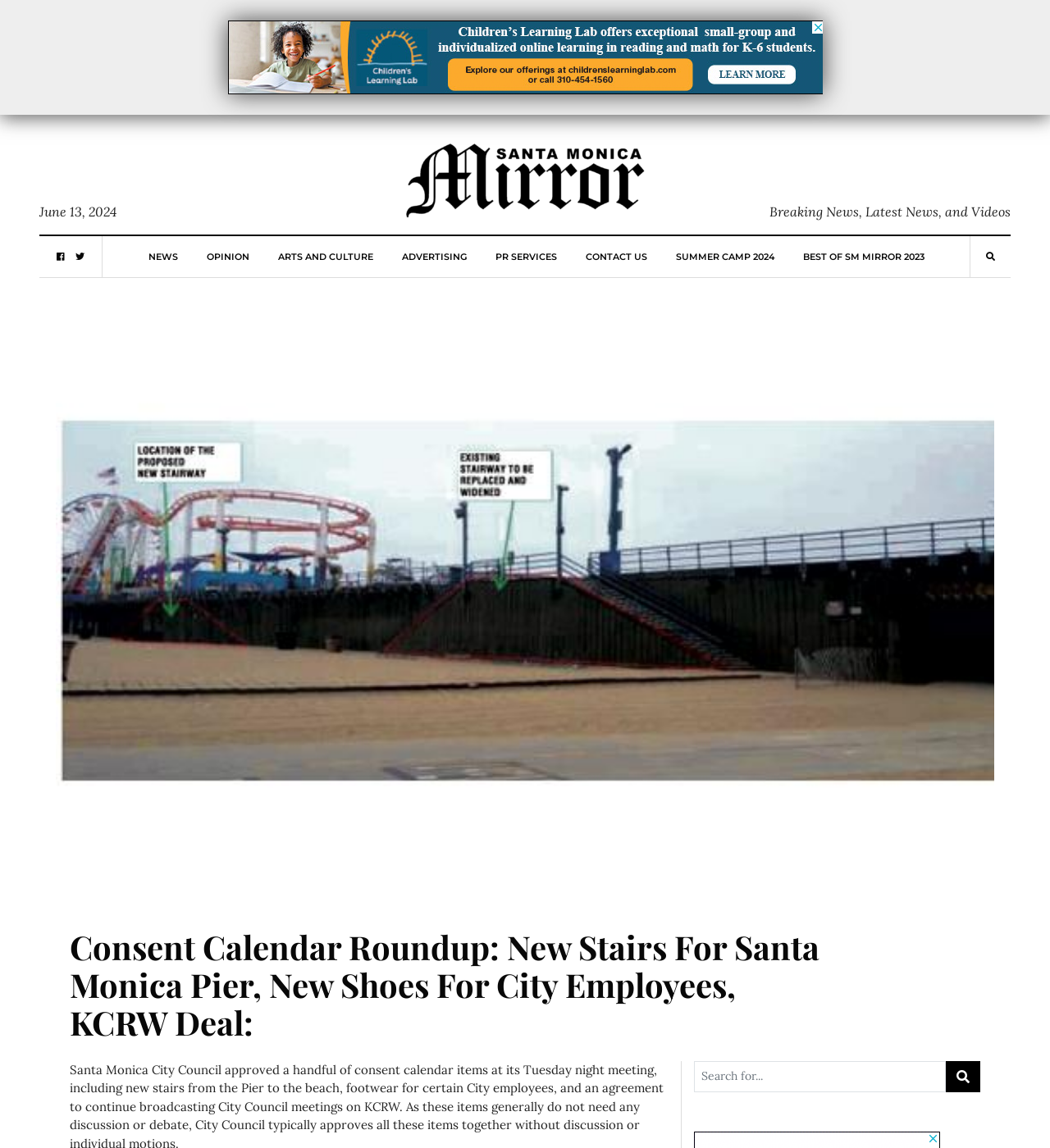Please identify the bounding box coordinates of the clickable region that I should interact with to perform the following instruction: "Go to NEWS page". The coordinates should be expressed as four float numbers between 0 and 1, i.e., [left, top, right, bottom].

[0.141, 0.206, 0.169, 0.241]